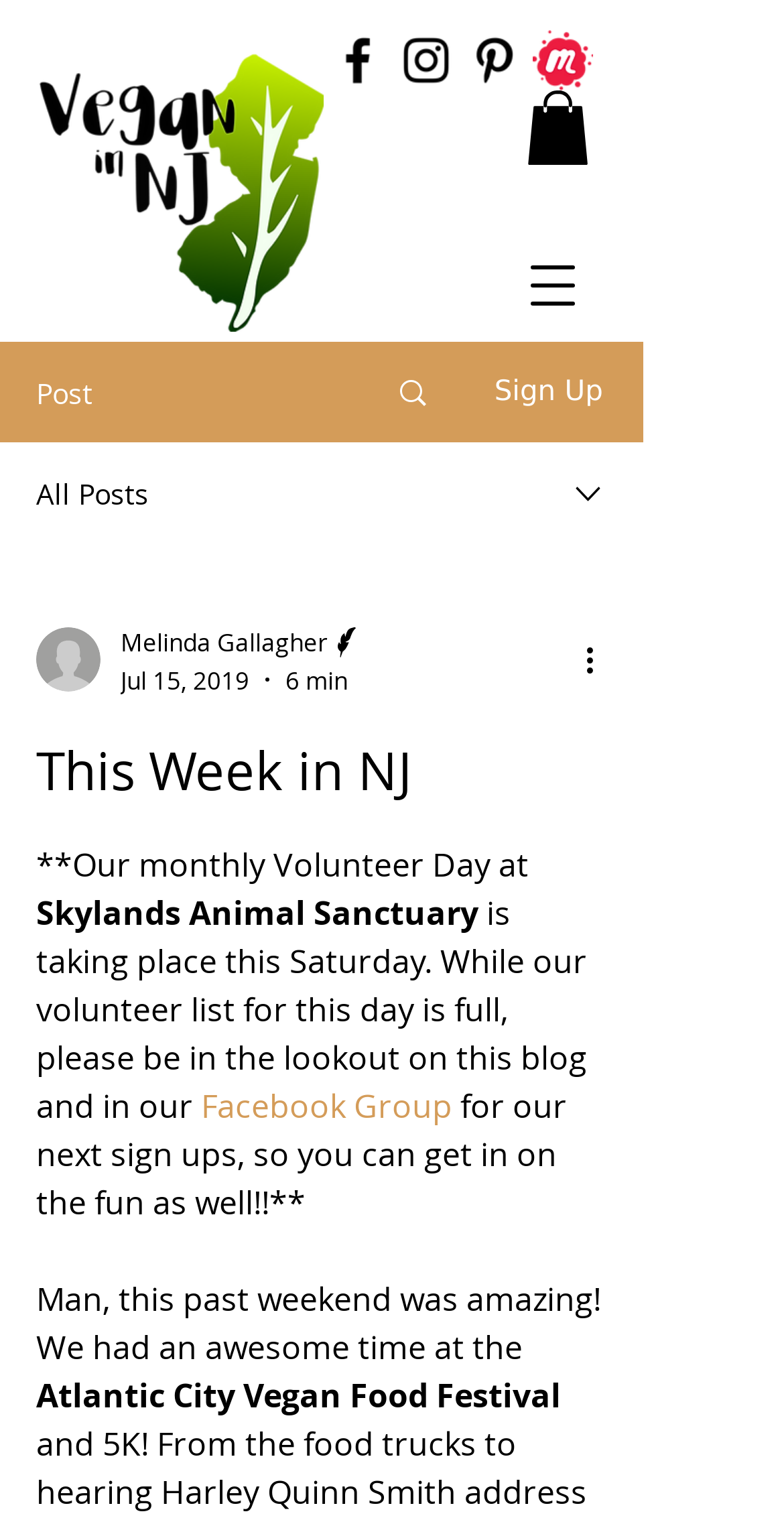Offer an extensive depiction of the webpage and its key elements.

The webpage appears to be a blog post about a volunteer day event at Skylands Animal Sanctuary. At the top of the page, there is a navigation menu button on the right side, and a social bar with links to Facebook, Instagram, Pinterest, and Meetup on the left side. Below the social bar, there is a link to a post with an accompanying image.

The main content of the page is divided into sections. The first section has a heading "This Week in NJ" and features a post about the volunteer day event. The post includes a brief description of the event, mentioning that the volunteer list is full, but encouraging readers to look out for future sign-ups on the blog and Facebook Group. The text is accompanied by a few lines of descriptive text about a past event, the Atlantic City Vegan Food Festival.

On the right side of the page, there is a section with a writer's picture, their name "Melinda Gallagher", and their title "Writer". Below this section, there is a button labeled "More actions" and a combobox with a dropdown menu.

Throughout the page, there are several images, including icons for social media platforms, a post image, and a writer's picture. The overall layout is organized, with clear headings and concise text.